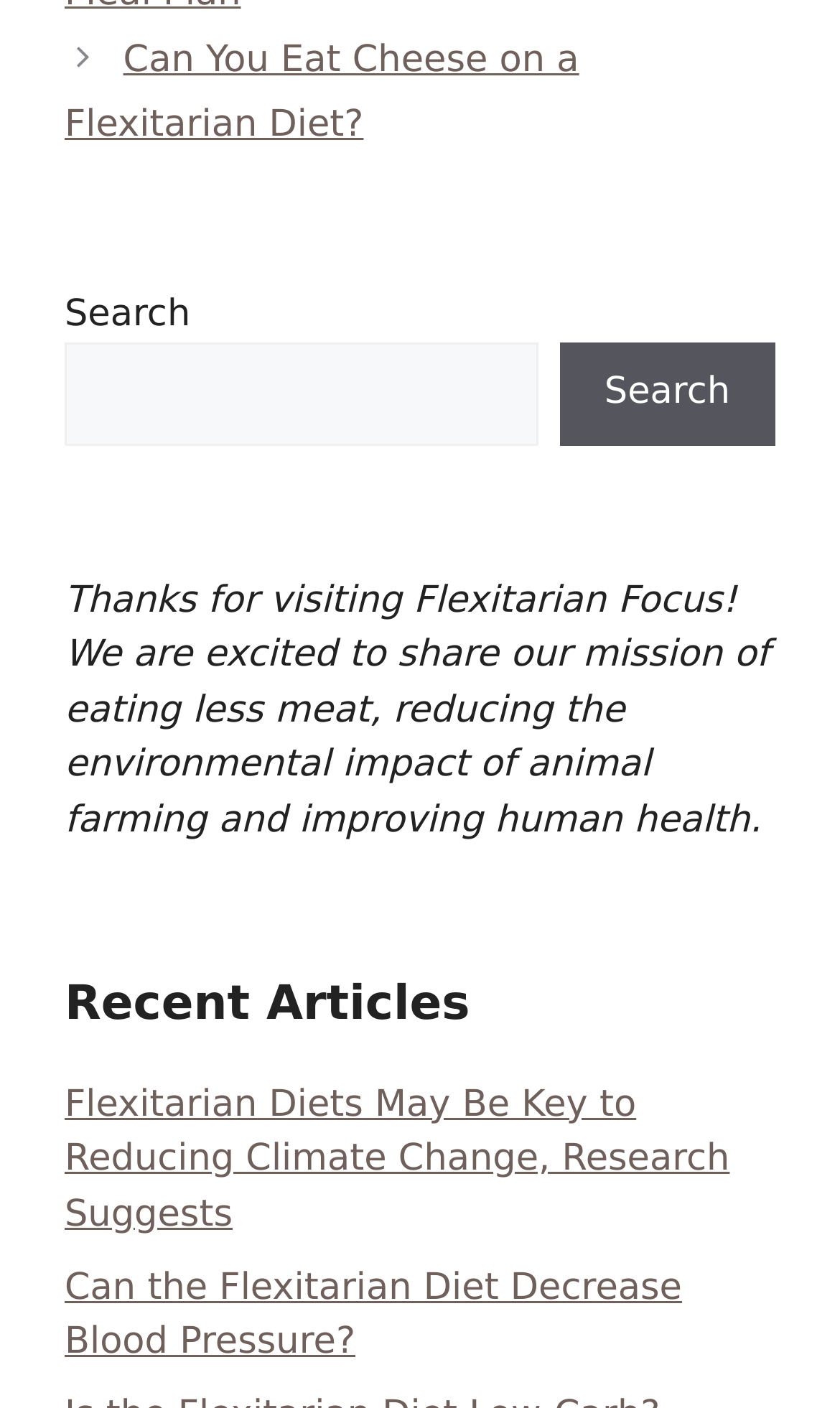Determine the bounding box of the UI component based on this description: "parent_node: Search name="s"". The bounding box coordinates should be four float values between 0 and 1, i.e., [left, top, right, bottom].

[0.077, 0.244, 0.64, 0.317]